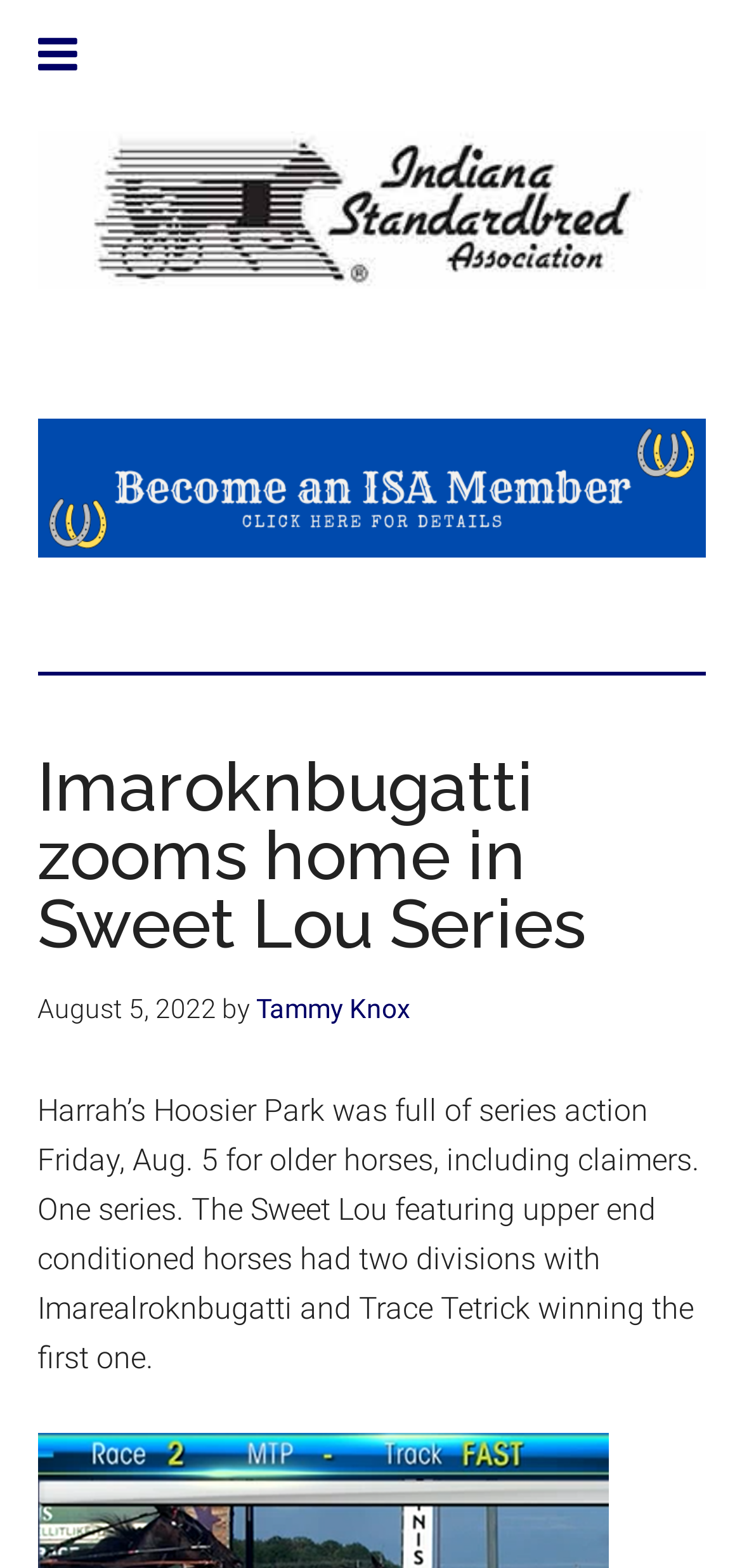Identify the bounding box coordinates for the UI element described as follows: title="ISA_Membership_Banner_2023". Use the format (top-left x, top-left y, bottom-right x, bottom-right y) and ensure all values are floating point numbers between 0 and 1.

[0.05, 0.267, 0.95, 0.355]